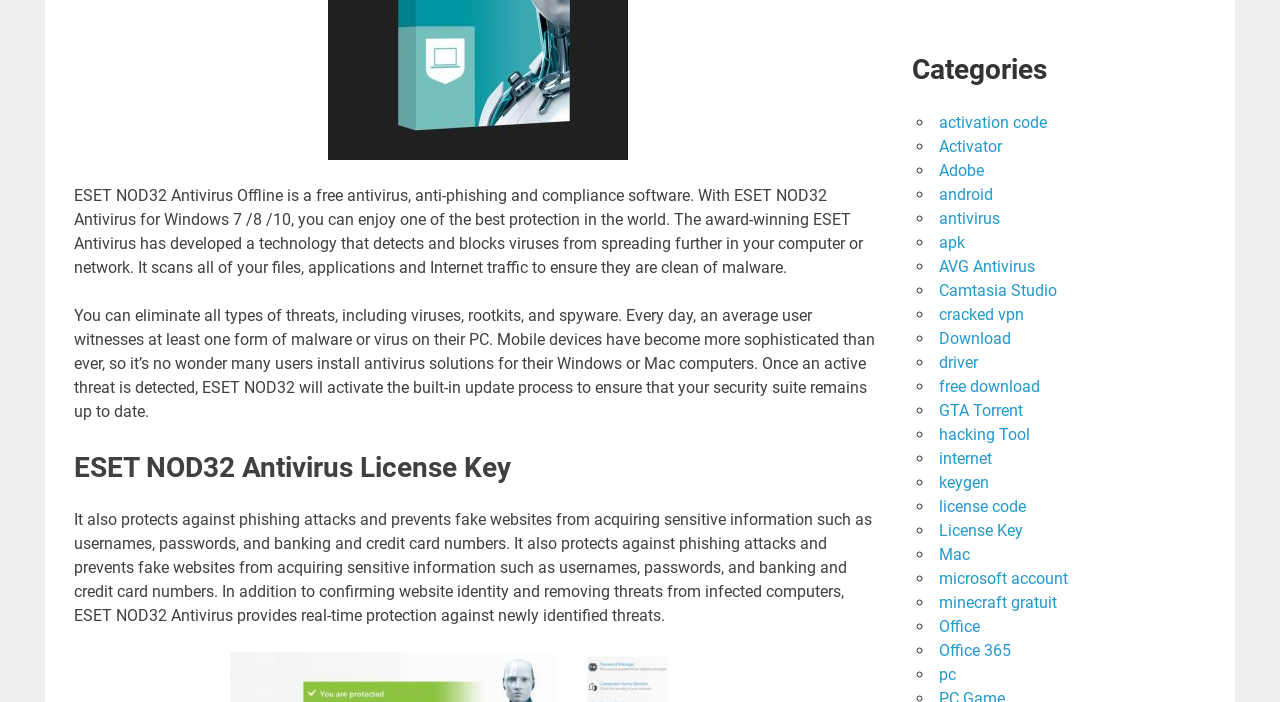Give the bounding box coordinates for this UI element: "android". The coordinates should be four float numbers between 0 and 1, arranged as [left, top, right, bottom].

[0.733, 0.263, 0.775, 0.29]